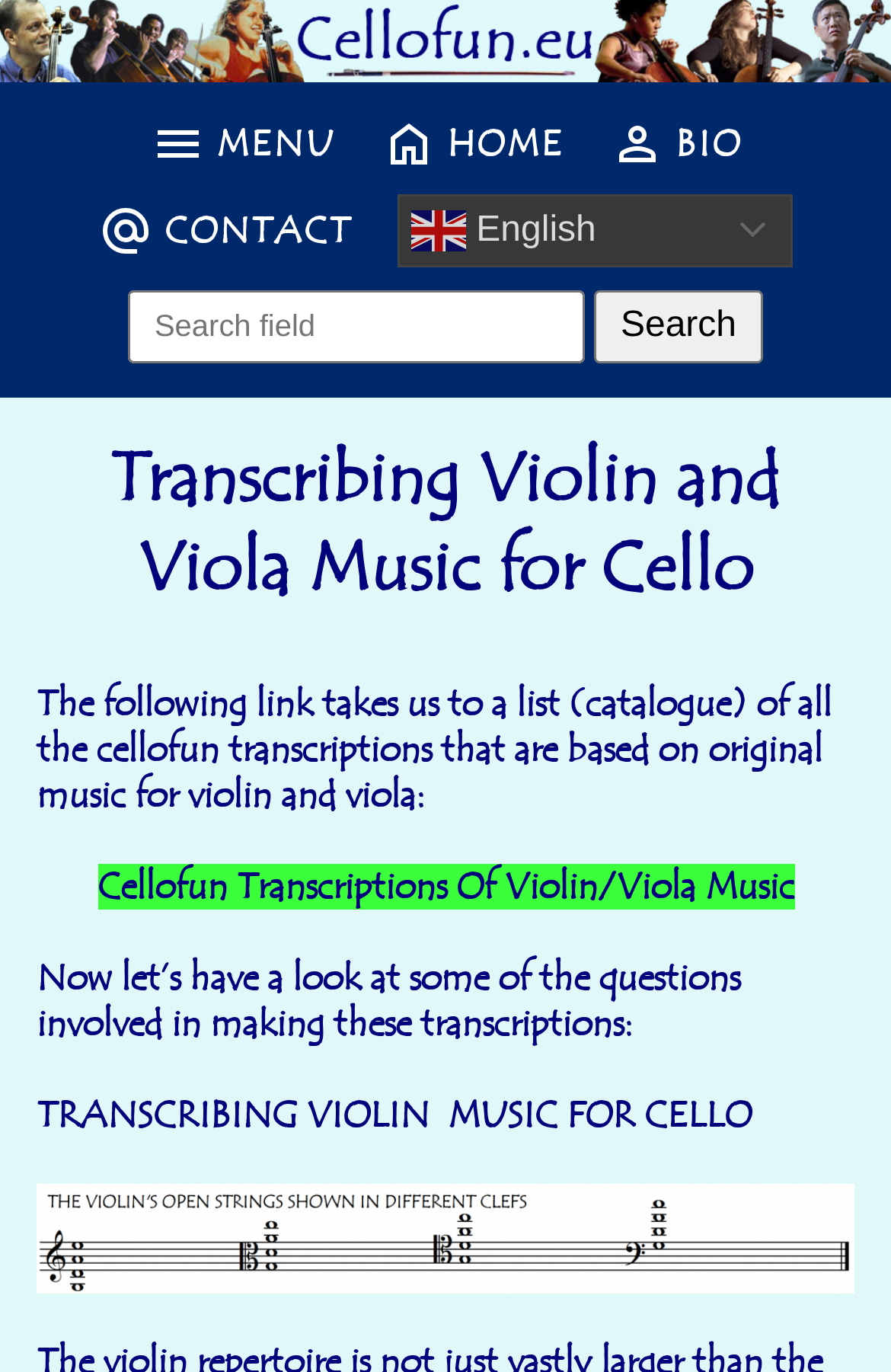What is the purpose of the website?
Answer briefly with a single word or phrase based on the image.

Transcribing violin and viola music for cello